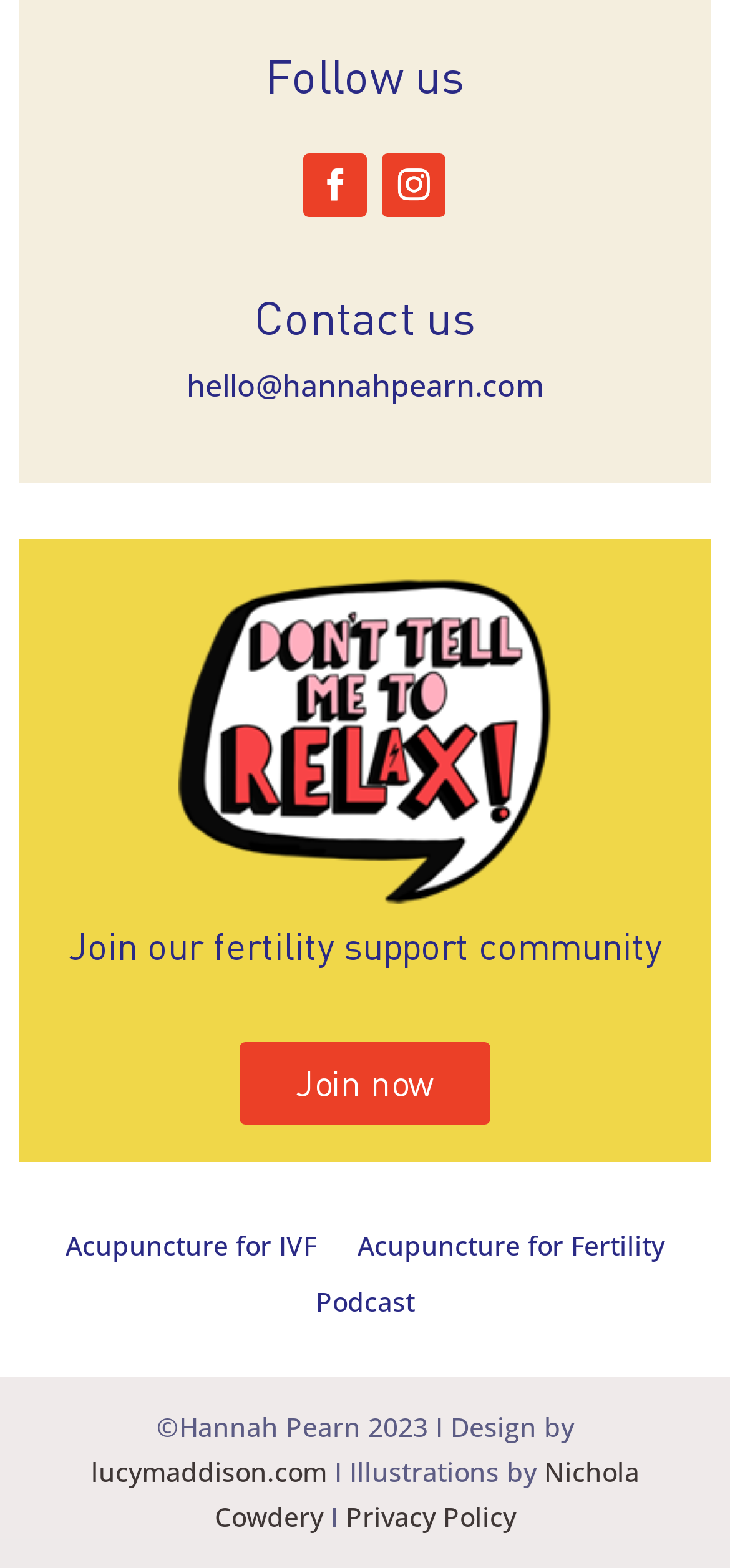Please specify the bounding box coordinates of the area that should be clicked to accomplish the following instruction: "Contact us". The coordinates should consist of four float numbers between 0 and 1, i.e., [left, top, right, bottom].

[0.347, 0.182, 0.653, 0.221]